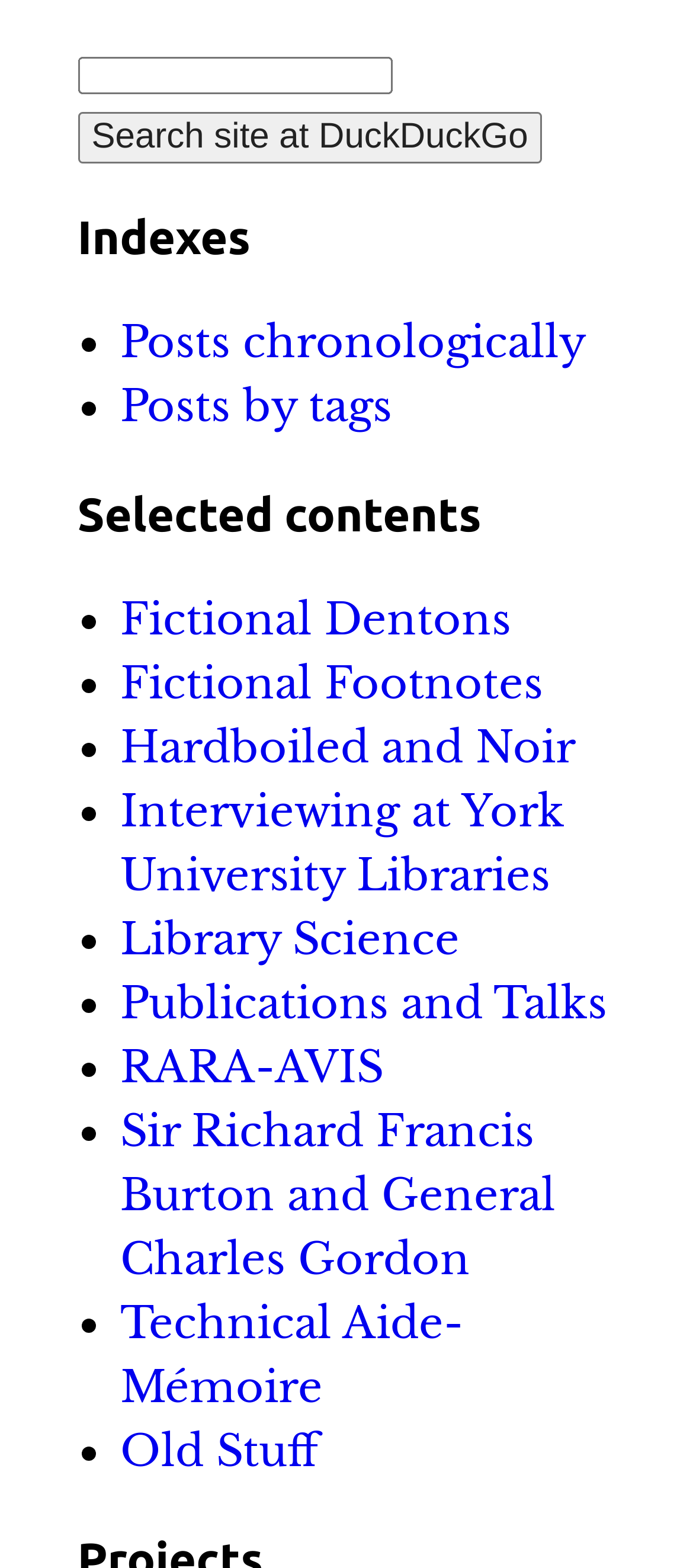Pinpoint the bounding box coordinates of the element to be clicked to execute the instruction: "Read about Library Science".

[0.173, 0.583, 0.663, 0.616]